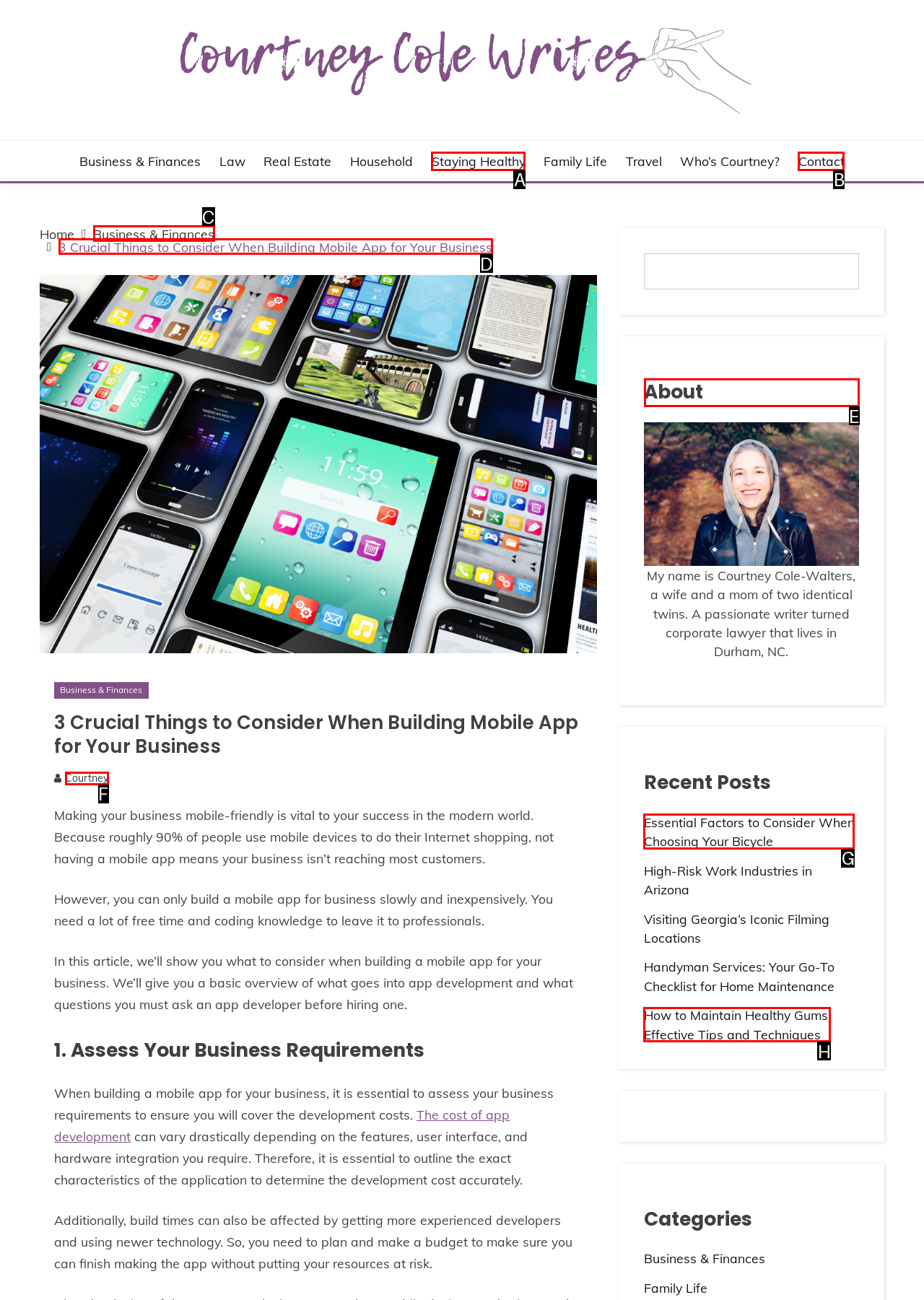Determine the letter of the UI element that you need to click to perform the task: Read the post about 'John Wick'.
Provide your answer with the appropriate option's letter.

None